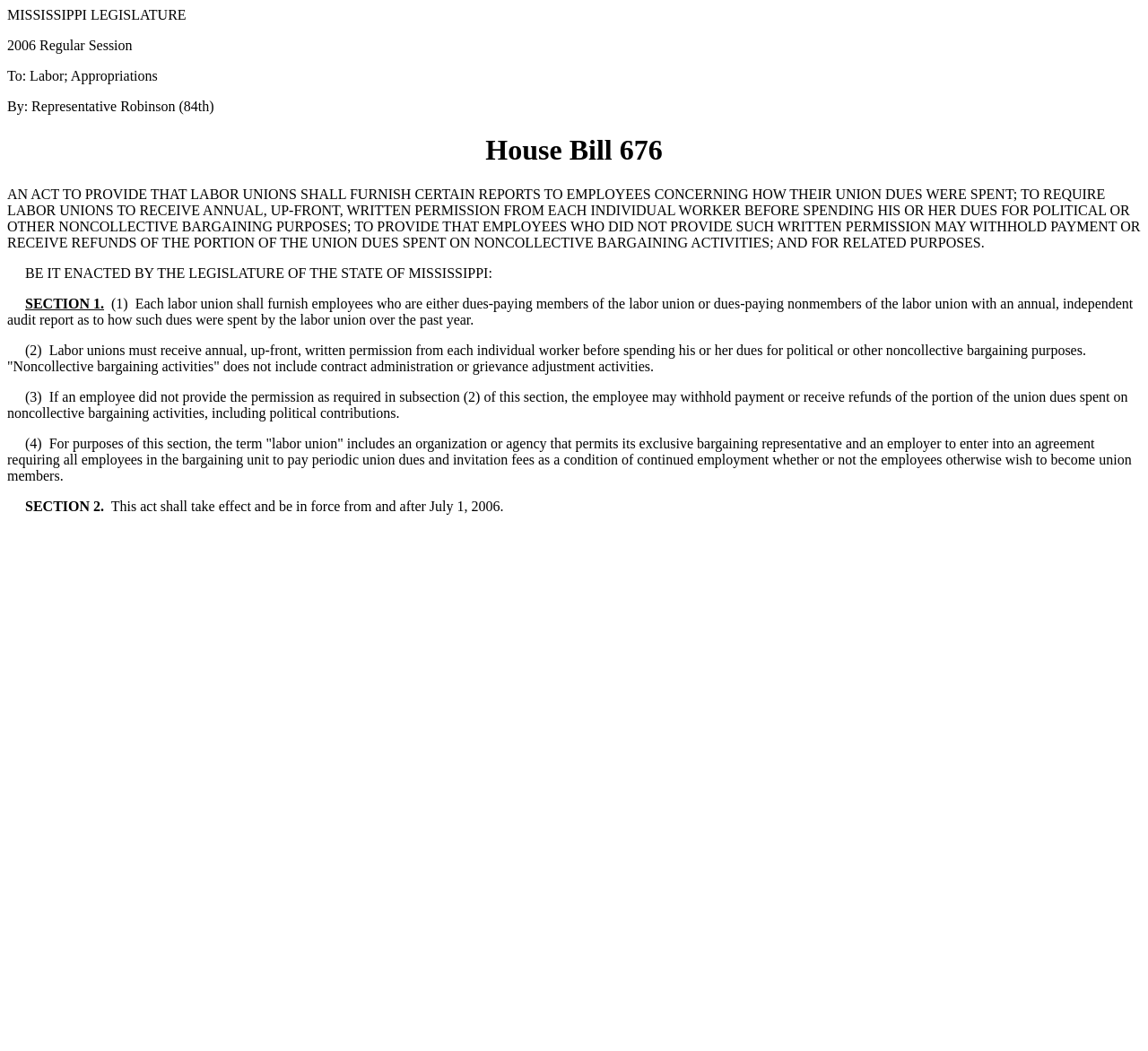Using the information in the image, give a comprehensive answer to the question: 
What can employees do if they didn't provide permission?

If an employee did not provide the required permission, they may withhold payment or receive refunds of the portion of the union dues spent on noncollective bargaining activities, including political contributions, as stated in Section 1 of the bill.